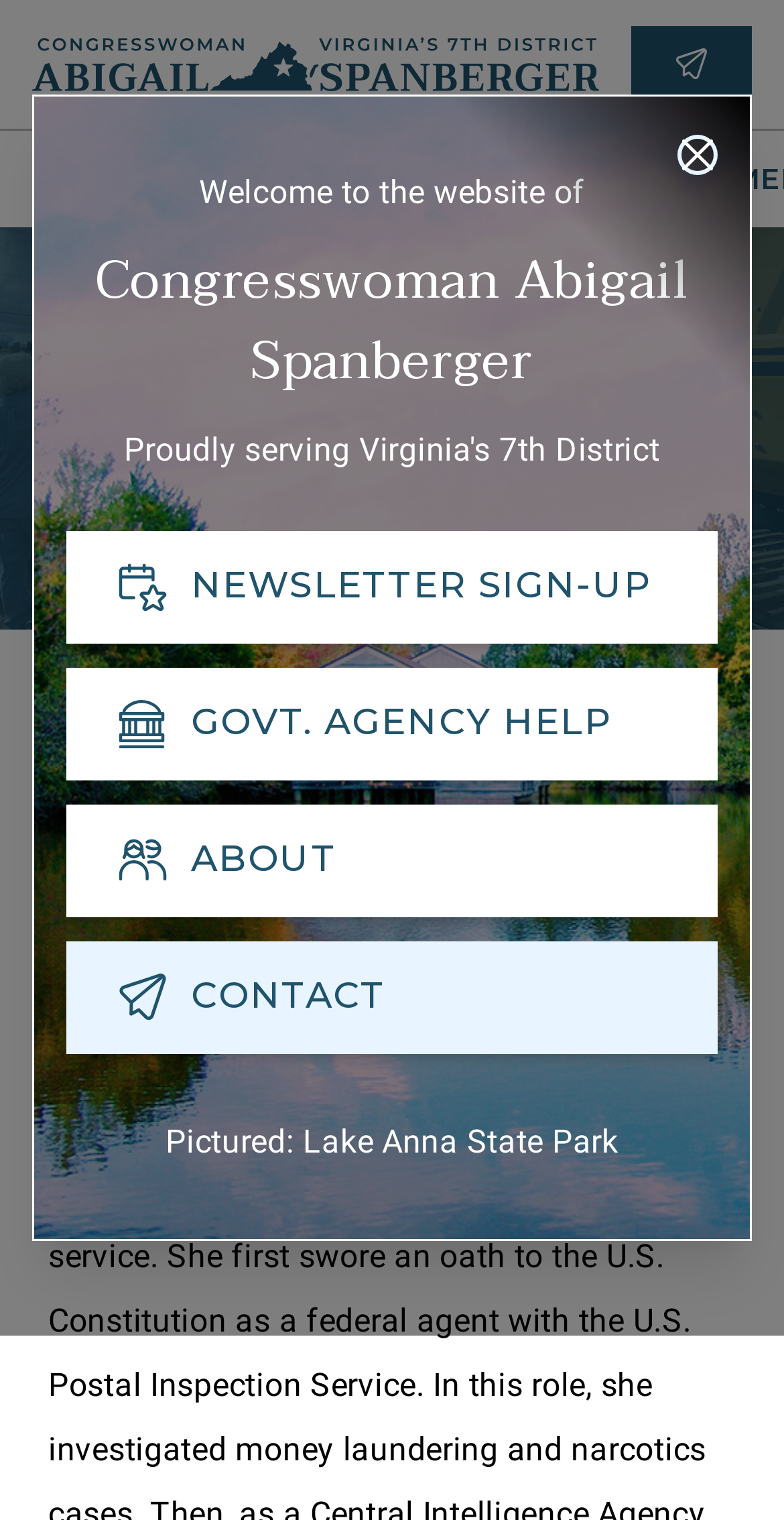Please locate the bounding box coordinates of the element that should be clicked to achieve the given instruction: "Learn about Abigail".

[0.28, 0.255, 0.72, 0.308]